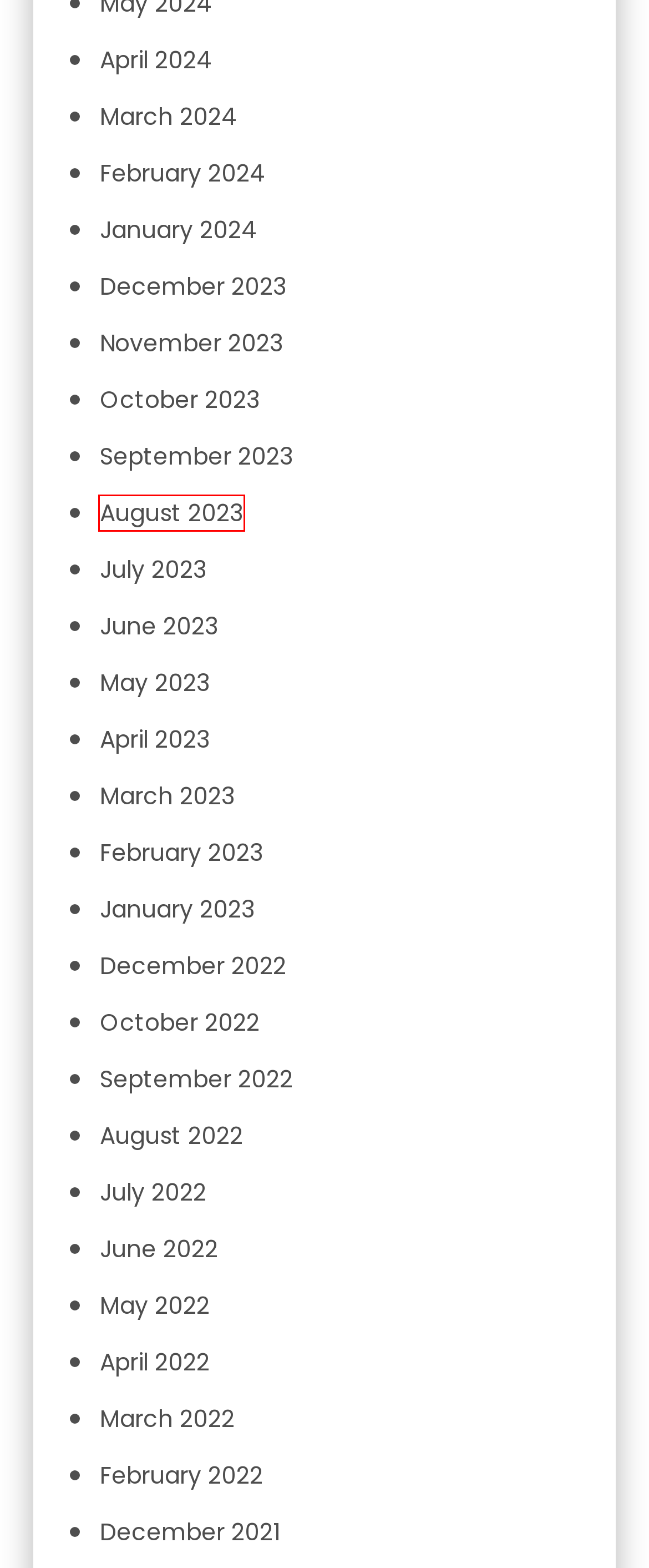You are given a screenshot of a webpage within which there is a red rectangle bounding box. Please choose the best webpage description that matches the new webpage after clicking the selected element in the bounding box. Here are the options:
A. August 2023 – My Kette
B. October 2022 – My Kette
C. July 2022 – My Kette
D. July 2023 – My Kette
E. September 2022 – My Kette
F. May 2023 – My Kette
G. January 2023 – My Kette
H. April 2024 – My Kette

A